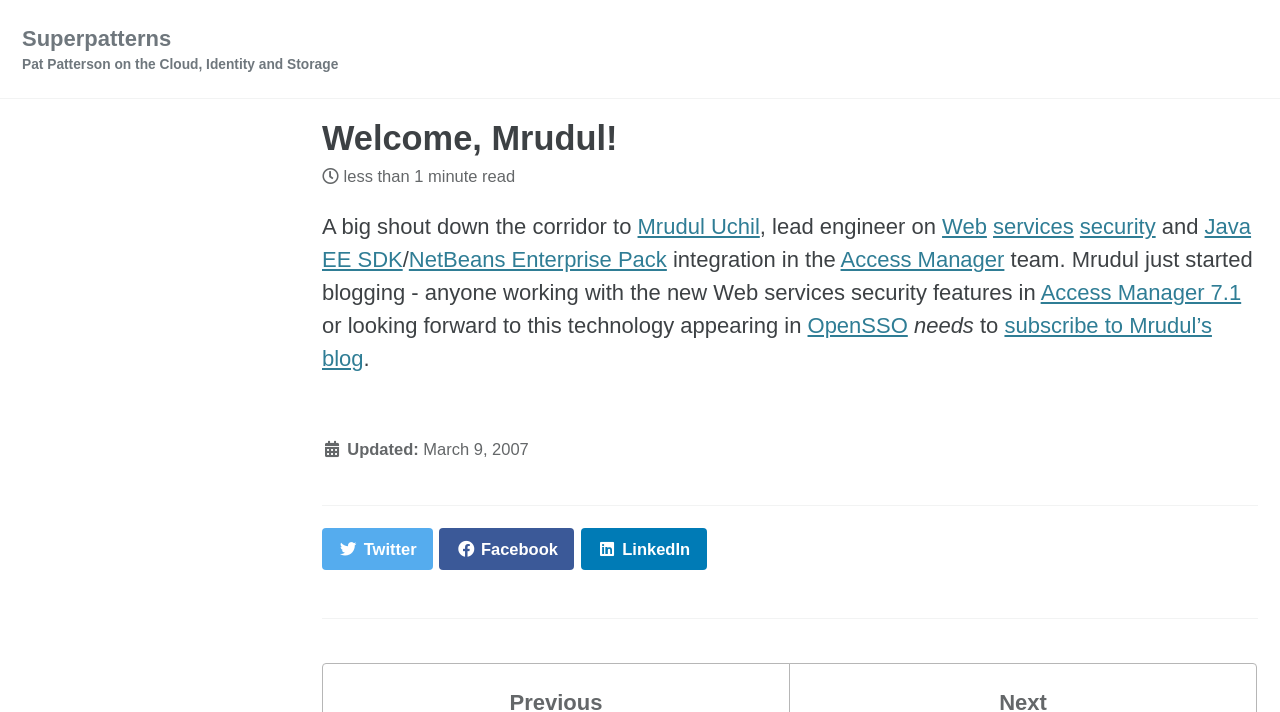Predict the bounding box coordinates for the UI element described as: "English". The coordinates should be four float numbers between 0 and 1, presented as [left, top, right, bottom].

None